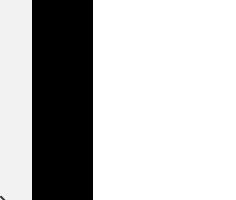Explain what the image portrays in a detailed manner.

The image depicts an album cover or promotional graphic related to Ian Hunter's single "Precious." Accompanying text may reference the headline "Brian Features on New Ian Hunter Single ‘Precious’," indicating a collaboration or notable contribution from Brian May. The background is likely vibrant and eye-catching, designed to attract attention to the single, while details such as the release date, February 16, 2024, provide context about its release timeline. This image forms part of a section showcasing related posts and significant musical collaborations, emphasizing the ongoing influence of iconic musicians in contemporary music.